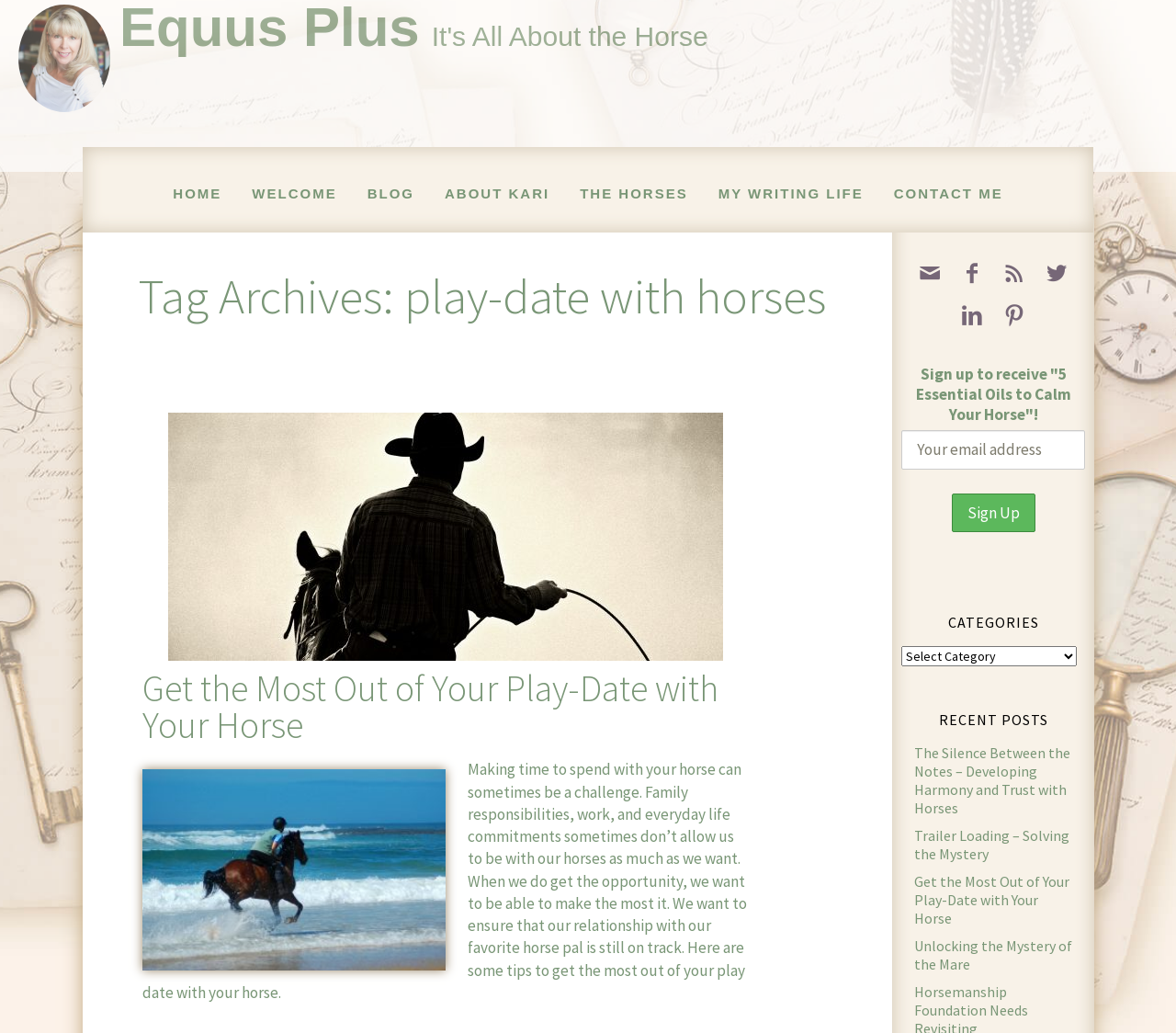Detail the webpage's structure and highlights in your description.

The webpage is about Equus Plus, a website focused on horses. At the top, there is a logo image and a heading that reads "It's All About the Horse". Below this, there is a navigation menu with links to different sections of the website, including "HOME", "WELCOME", "BLOG", "ABOUT KARI", "THE HORSES", "MY WRITING LIFE", and "CONTACT ME".

The main content of the page is divided into two sections. On the left, there is a list of links to different horse-related articles, including "HI HANDSOME CCR+", "RS POP A TOP (CHACO)", "SWEET SAVANNAH STORM (STORMY)", and "SPANISH HARLEM". On the right, there is a section with a heading "Tag Archives: play-date with horses". Below this, there is an image of a cowboy on a horse, followed by a heading "Get the Most Out of Your Play-Date with Your Horse" and a link to the corresponding article.

Further down, there is a section with a heading "Making time to spend with your horse can sometimes be a challenge..." which provides tips on how to make the most out of play dates with horses. Below this, there is an image of a person riding a horse on a beach.

On the bottom right, there are social media links and a section to sign up to receive a free guide on "5 Essential Oils to Calm Your Horse". There is also a section with headings "CATEGORIES" and "RECENT POSTS", which lists links to recent articles, including "The Silence Between the Notes – Developing Harmony and Trust with Horses", "Trailer Loading – Solving the Mystery", and "Get the Most Out of Your Play-Date with Your Horse".